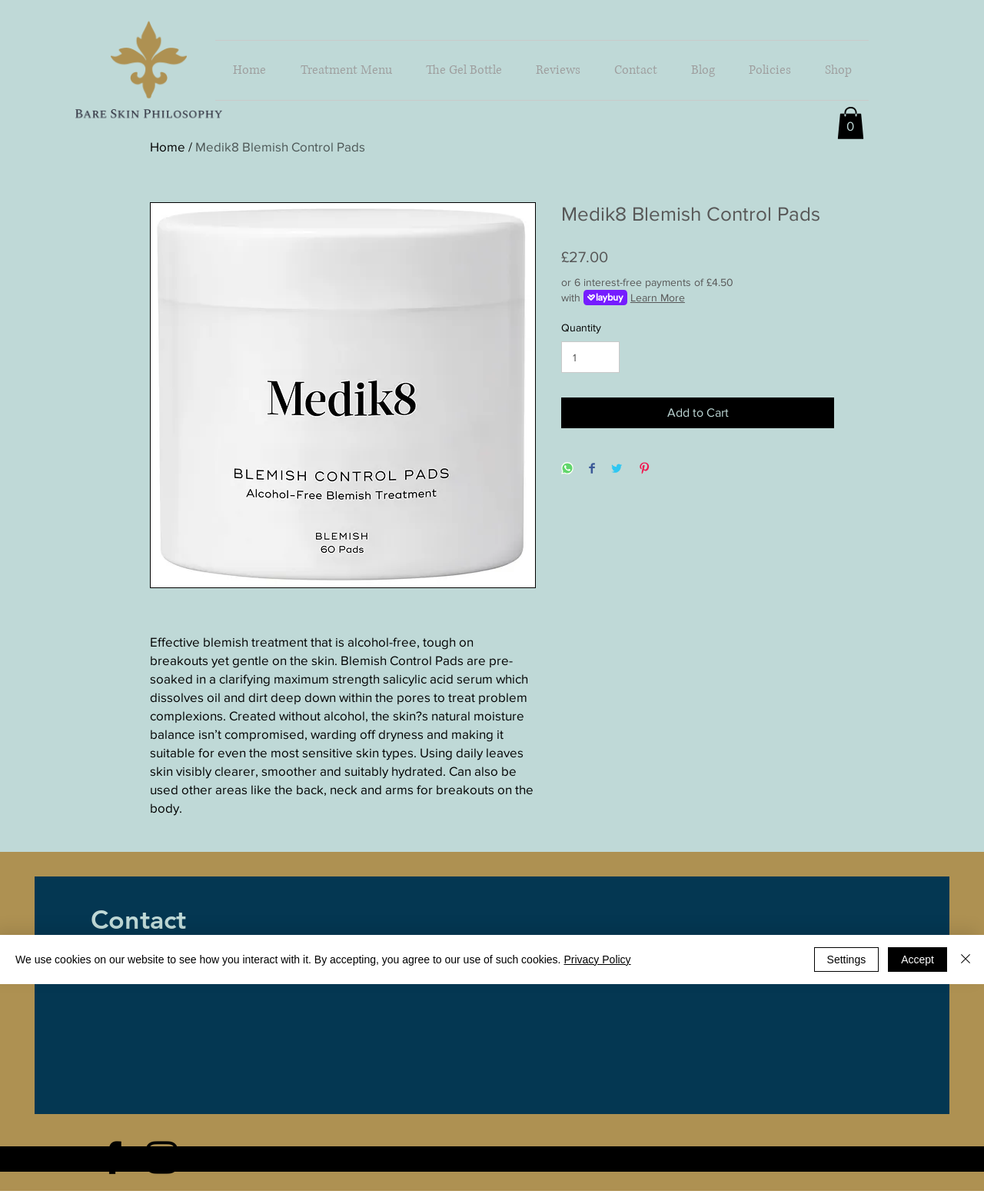Provide a brief response to the question below using one word or phrase:
What is the minimum quantity of Medik8 Blemish Control Pads that can be purchased?

1